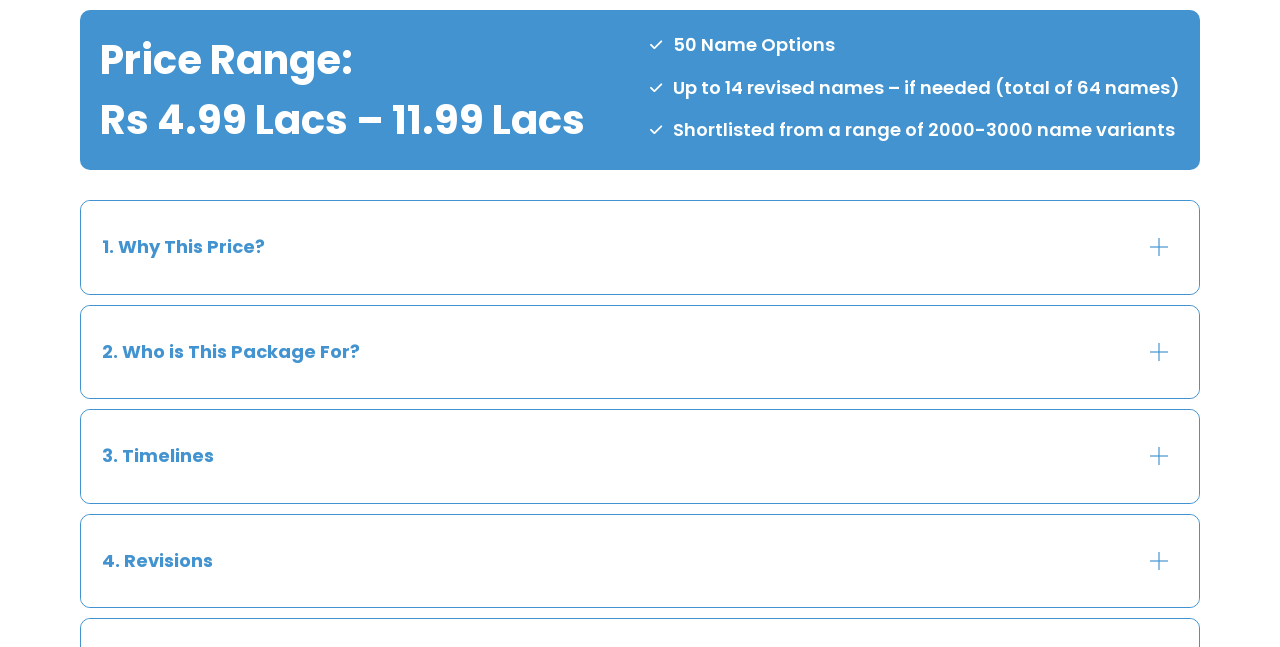Identify the bounding box for the UI element that is described as follows: "Coach Mentorship".

None